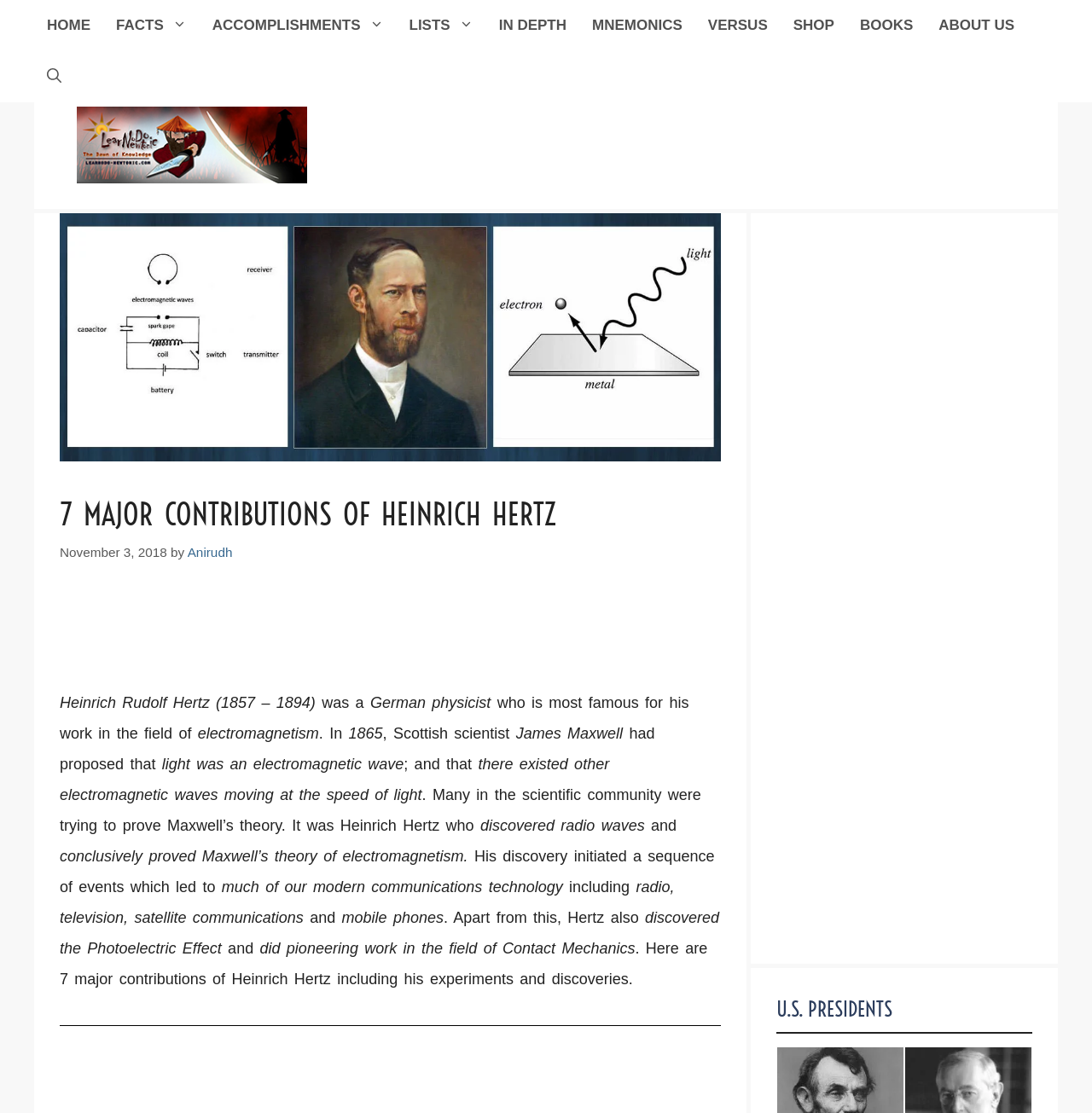Provide a thorough summary of the webpage.

This webpage is about Heinrich Hertz's 7 major contributions to science, including his experiments in electromagnetism and his discovery of radio waves. At the top of the page, there is a navigation bar with 11 links, including "HOME", "FACTS", "ACCOMPLISHMENTS", and "SHOP". Below the navigation bar, there is a banner with a link to "Learnodo Newtonic" and an image of Heinrich Hertz.

The main content of the page is divided into two sections. The first section is a header with a heading "7 MAJOR CONTRIBUTIONS OF HEINRICH HERTZ" and a time stamp "November 3, 2018". Below the header, there is a brief introduction to Heinrich Hertz, a German physicist who is most famous for his work in the field of electromagnetism.

The second section is a long paragraph that describes Hertz's contributions to science, including his discovery of radio waves and his proof of Maxwell's theory of electromagnetism. The paragraph is divided into several sentences, each describing a different aspect of Hertz's work.

To the right of the main content, there is a complementary section with a heading "U.S. PRESIDENTS" and a separator line below it. However, this section does not appear to be related to the main content of the page.

Overall, the webpage is focused on providing information about Heinrich Hertz's contributions to science, with a clear and concise introduction and a detailed description of his work.